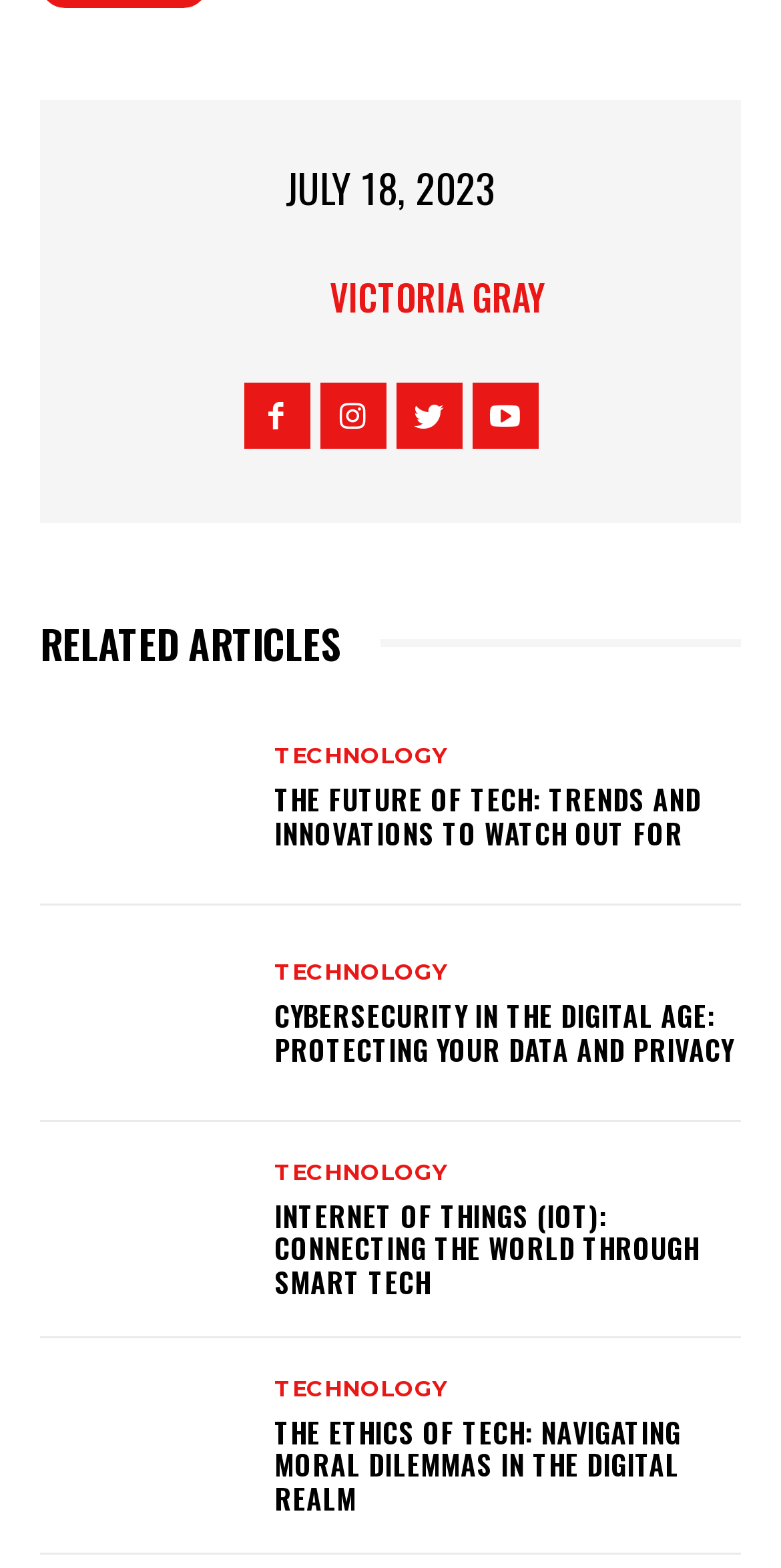Identify the bounding box coordinates for the element you need to click to achieve the following task: "Learn about the internet of things". Provide the bounding box coordinates as four float numbers between 0 and 1, in the form [left, top, right, bottom].

[0.051, 0.731, 0.321, 0.839]